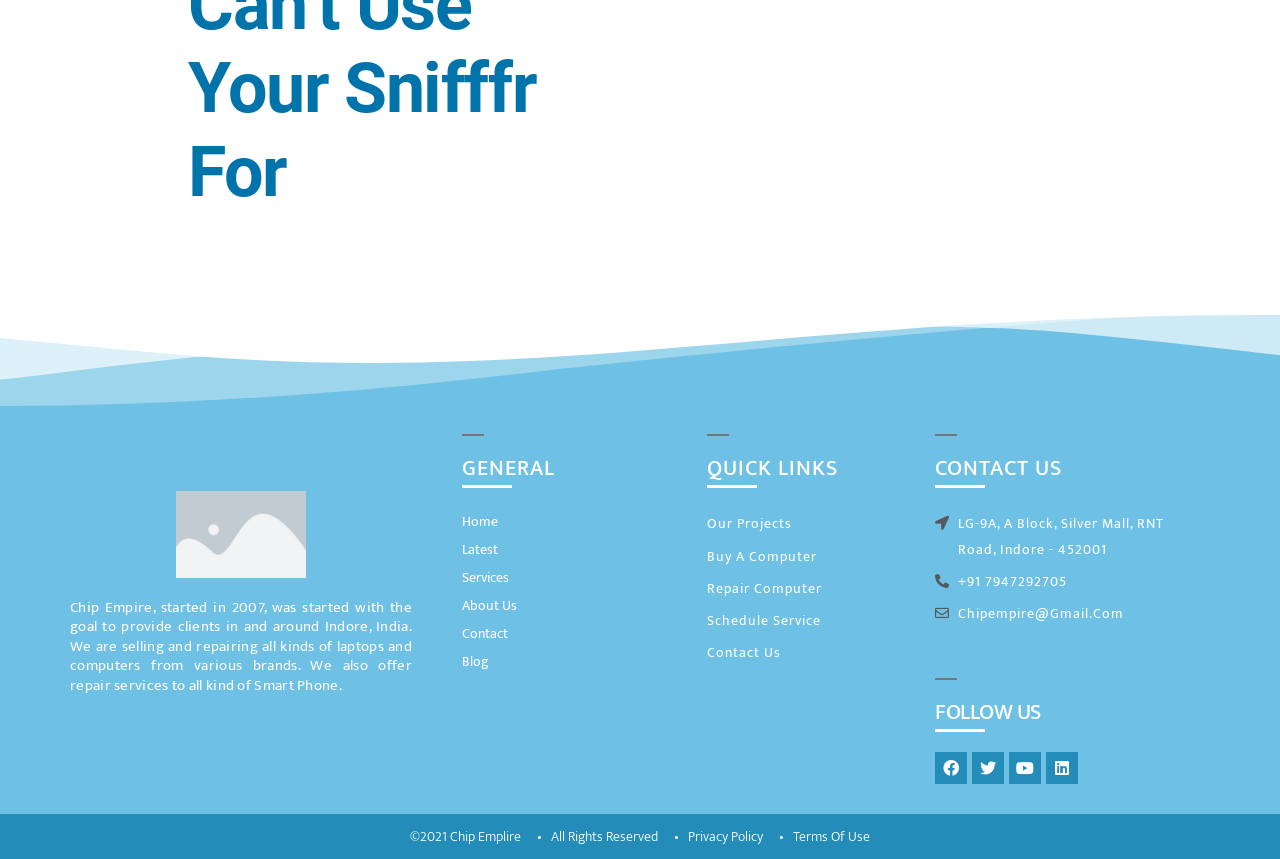Provide the bounding box coordinates of the section that needs to be clicked to accomplish the following instruction: "Contact using the phone number."

[0.73, 0.662, 0.938, 0.691]